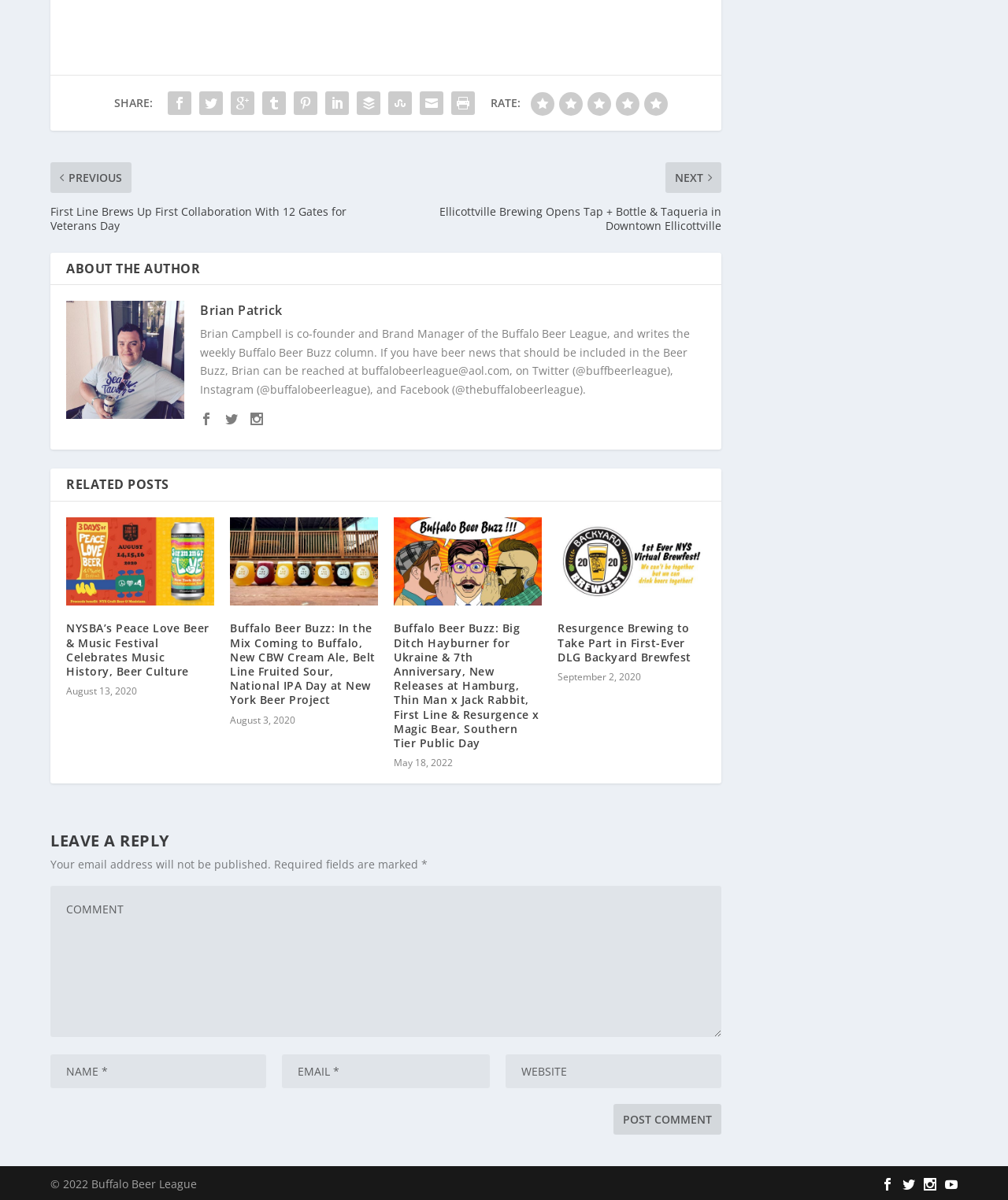Can you pinpoint the bounding box coordinates for the clickable element required for this instruction: "Share the post"? The coordinates should be four float numbers between 0 and 1, i.e., [left, top, right, bottom].

[0.162, 0.065, 0.193, 0.091]